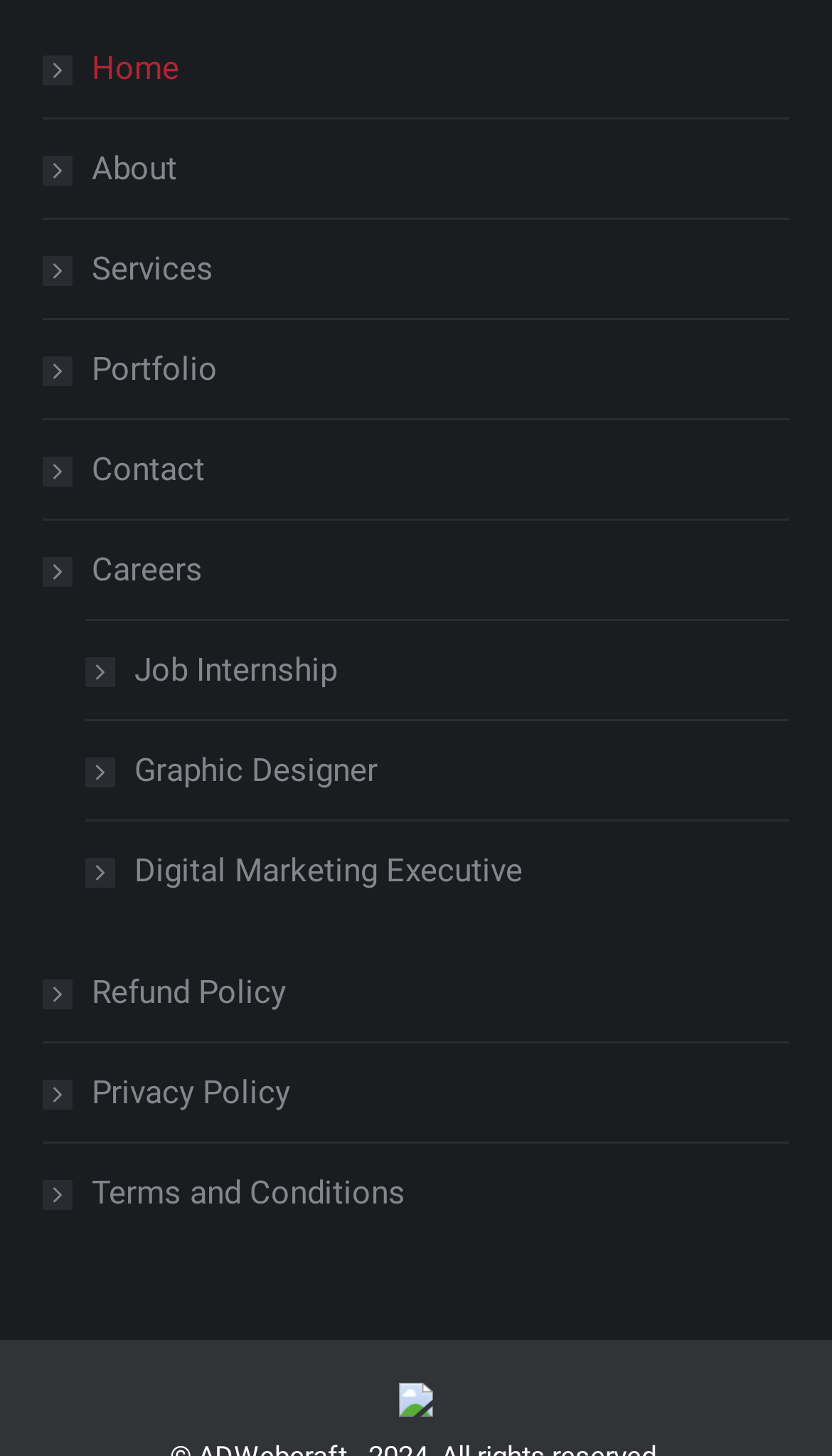Locate the bounding box coordinates of the element that should be clicked to fulfill the instruction: "Check the privacy policy".

None